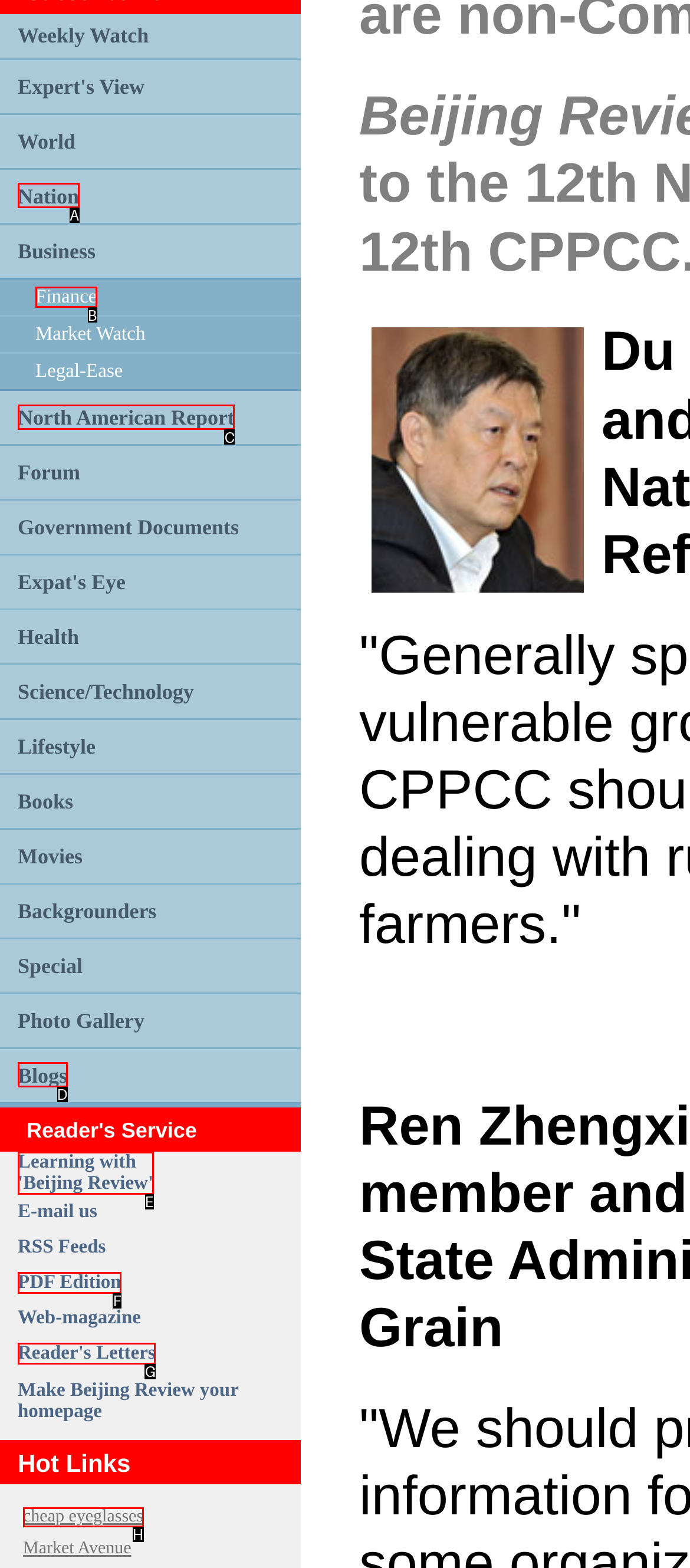For the instruction: Read North American Report, which HTML element should be clicked?
Respond with the letter of the appropriate option from the choices given.

C